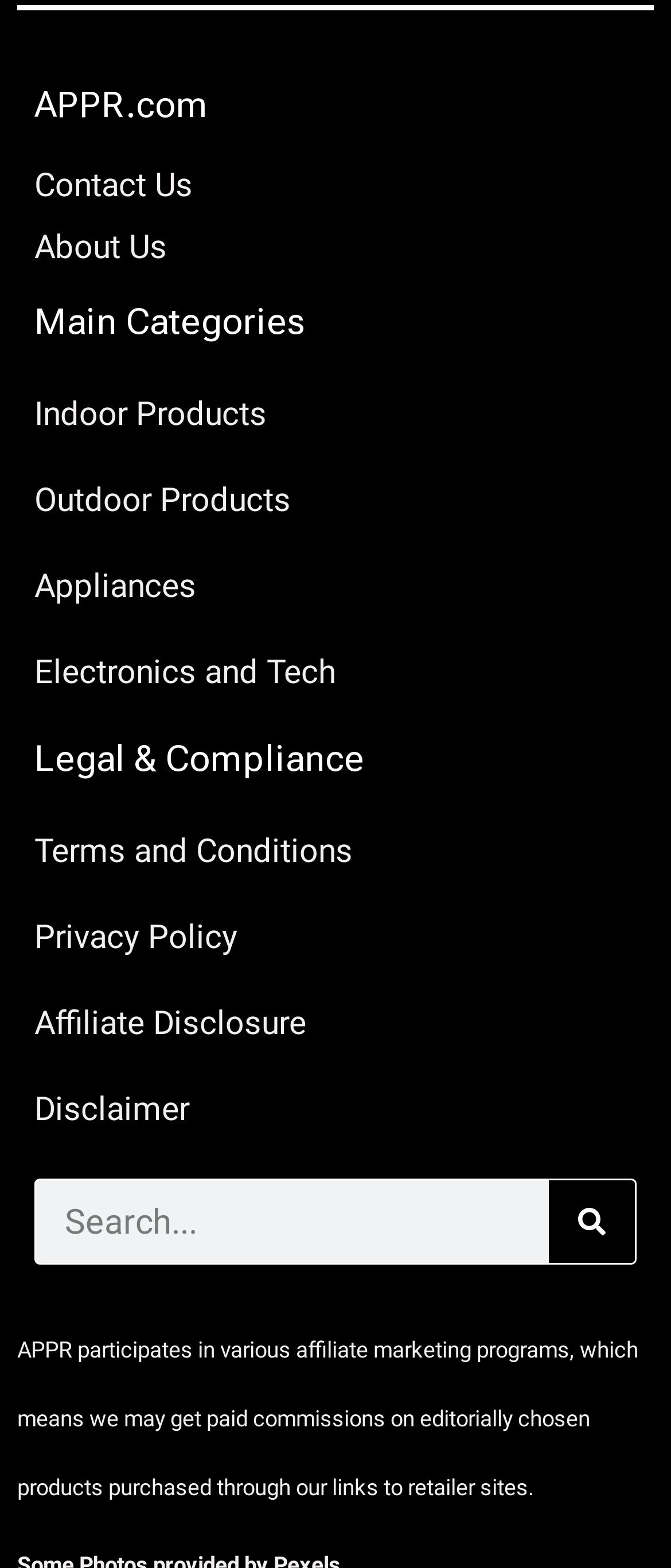What type of marketing programs does APPR participate in?
Can you provide an in-depth and detailed response to the question?

The text at the bottom of the webpage states that 'APPR participates in various affiliate marketing programs', indicating that APPR participates in affiliate marketing programs.